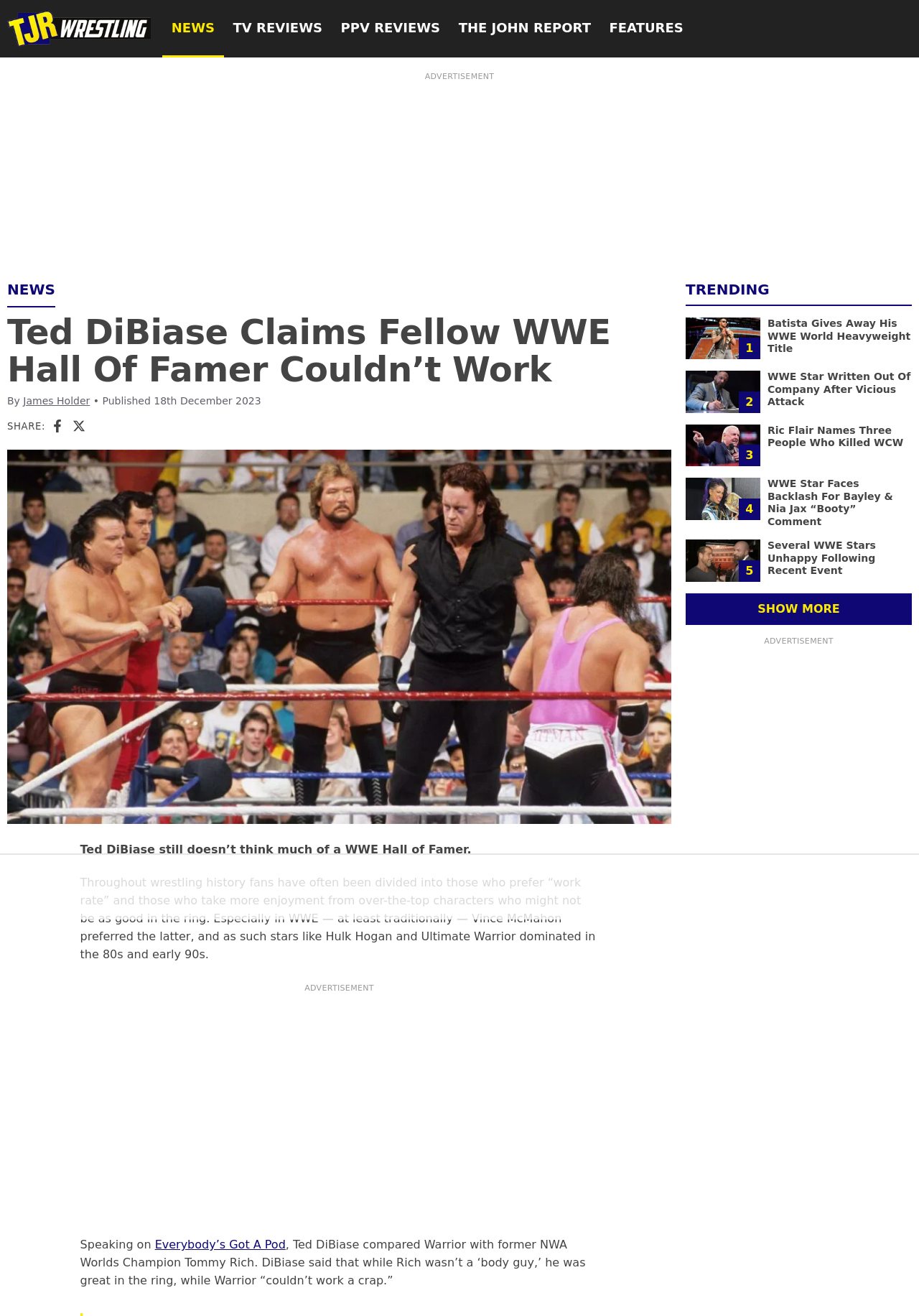What is the purpose of the 'SHOW MORE' button?
Provide a thorough and detailed answer to the question.

I determined the answer by analyzing the context in which the 'SHOW MORE' button is located, which is in the 'TRENDING' section of the webpage, suggesting that it is used to load more trending stories.